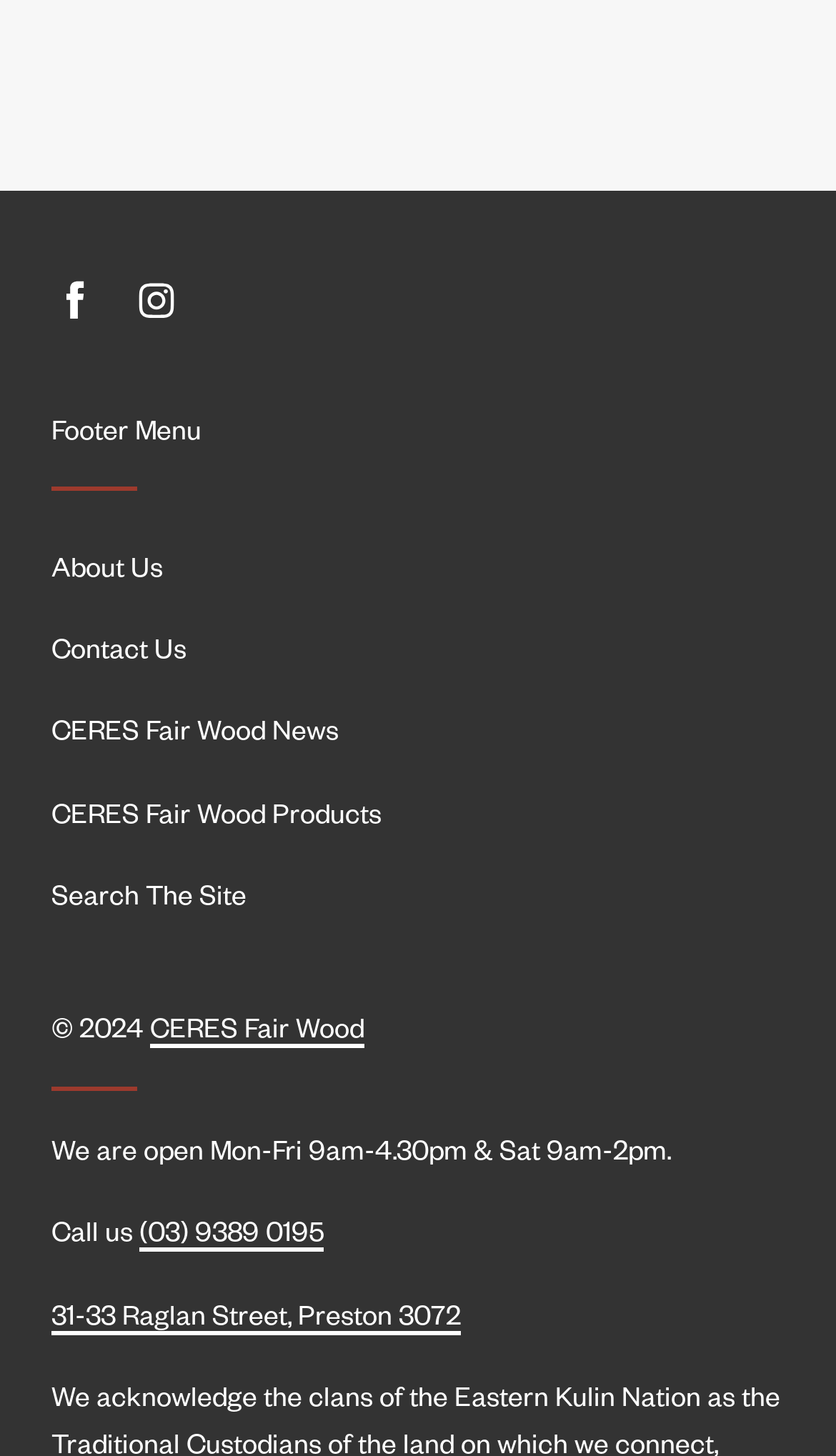What is the address of CERES Fair Wood?
Please give a detailed and elaborate answer to the question.

I found the address by looking at the footer section of the webpage, where the contact information is usually located. I saw a link with the address.